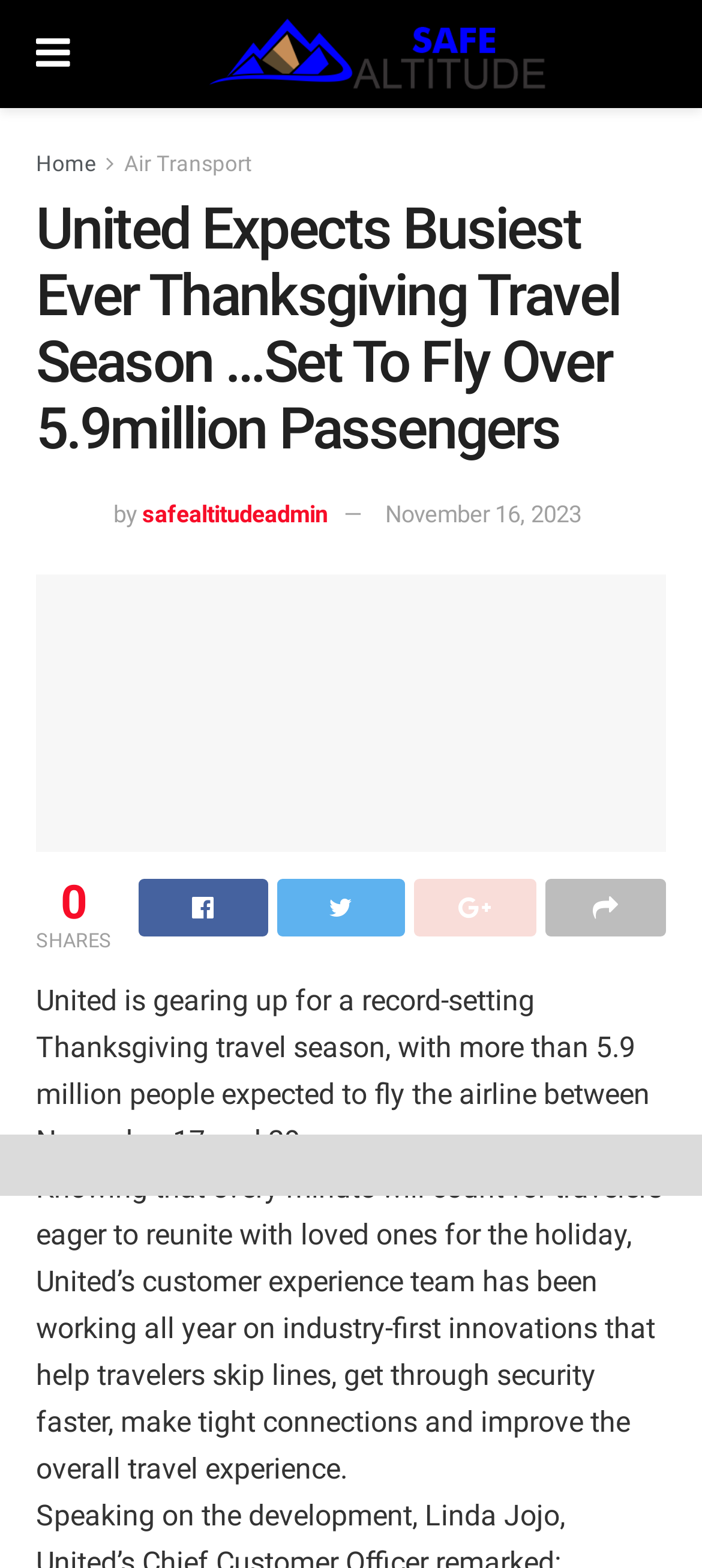Can you find the bounding box coordinates for the UI element given this description: "Share on Twitter"? Provide the coordinates as four float numbers between 0 and 1: [left, top, right, bottom].

[0.394, 0.561, 0.577, 0.598]